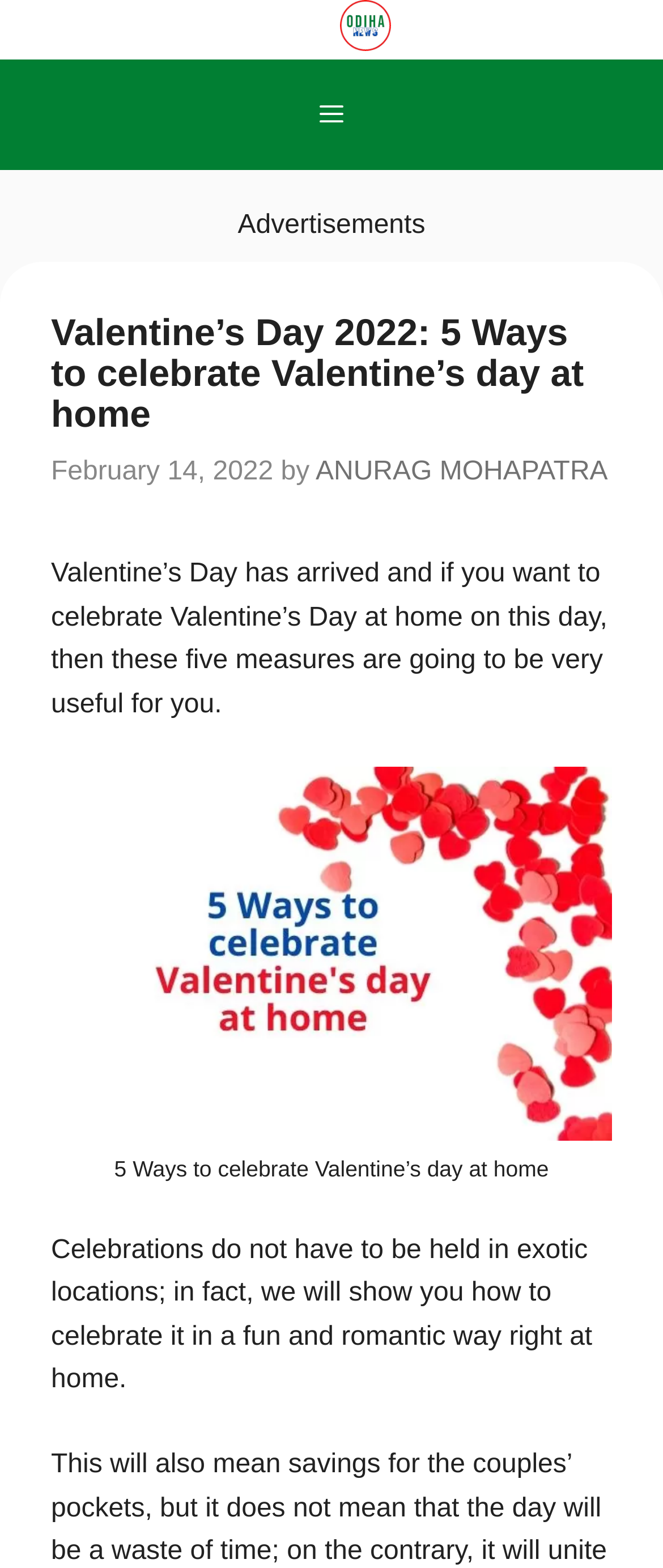What is the topic of the article?
Using the screenshot, give a one-word or short phrase answer.

Valentine's Day celebration at home